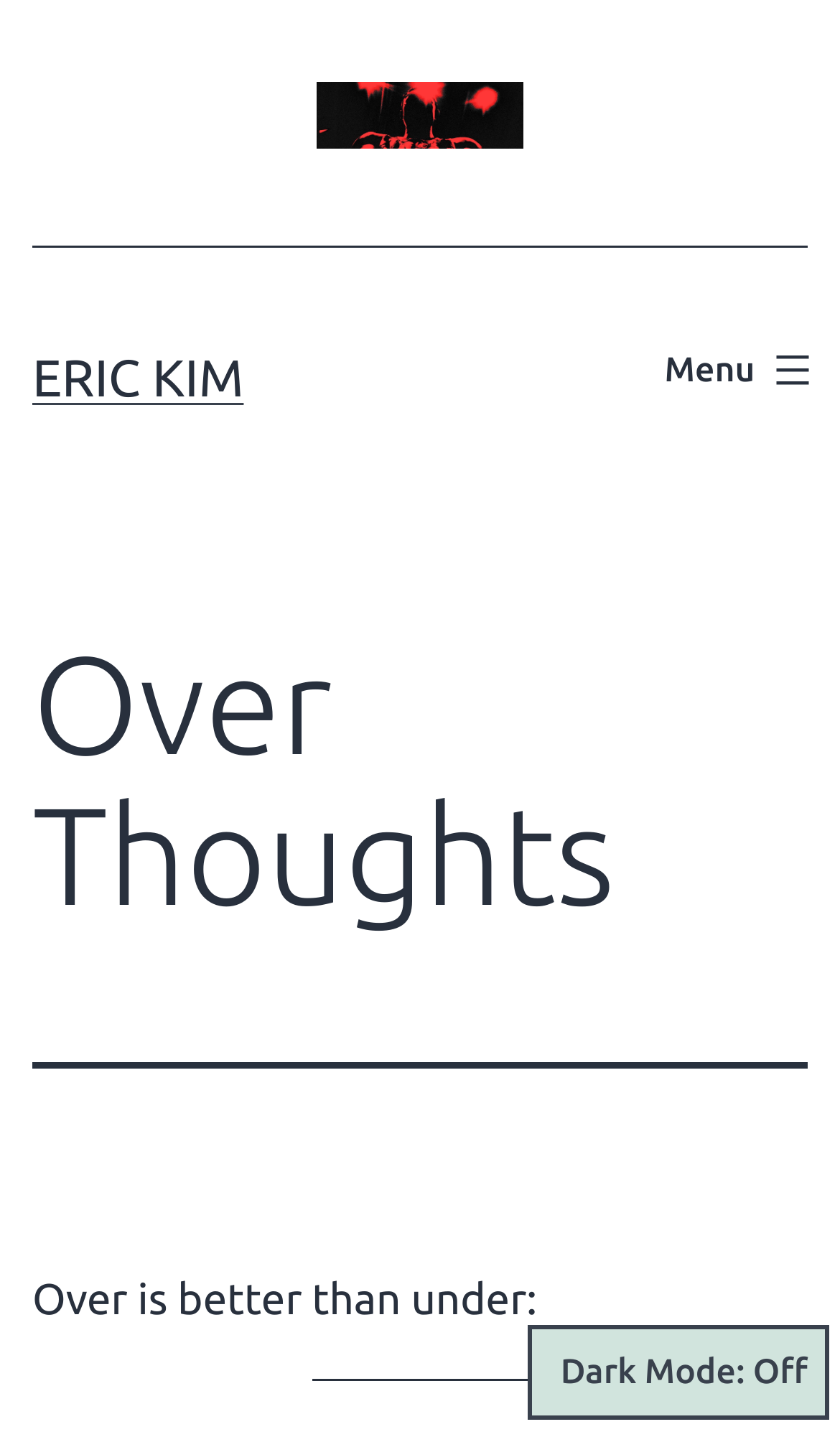What is the name of the author?
Give a detailed response to the question by analyzing the screenshot.

The name of the author can be found in the top-left corner of the webpage, where there is a link with the text 'ERIC KIM'.